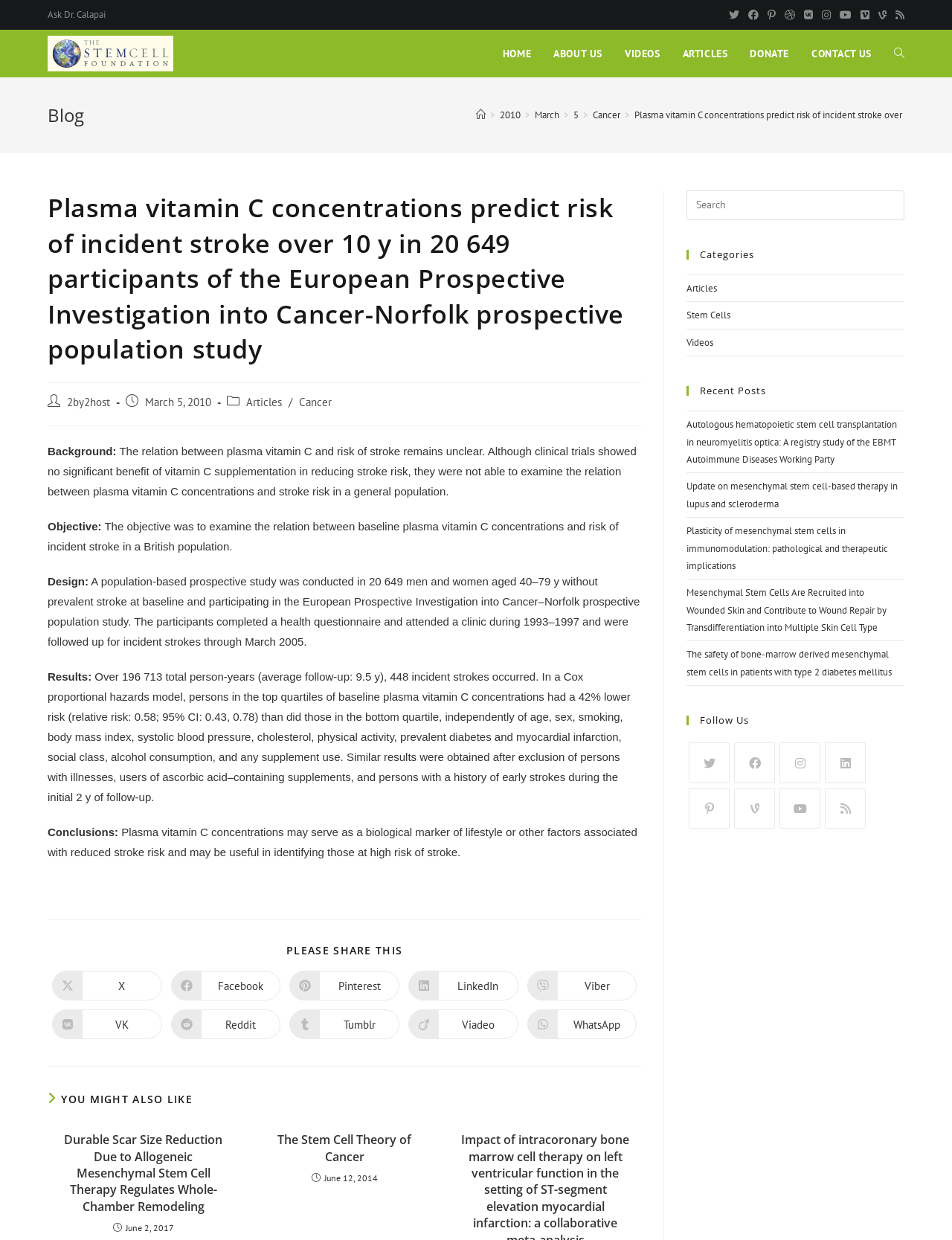Find the bounding box coordinates of the element to click in order to complete the given instruction: "Visit the 'HOME' page."

[0.516, 0.024, 0.57, 0.063]